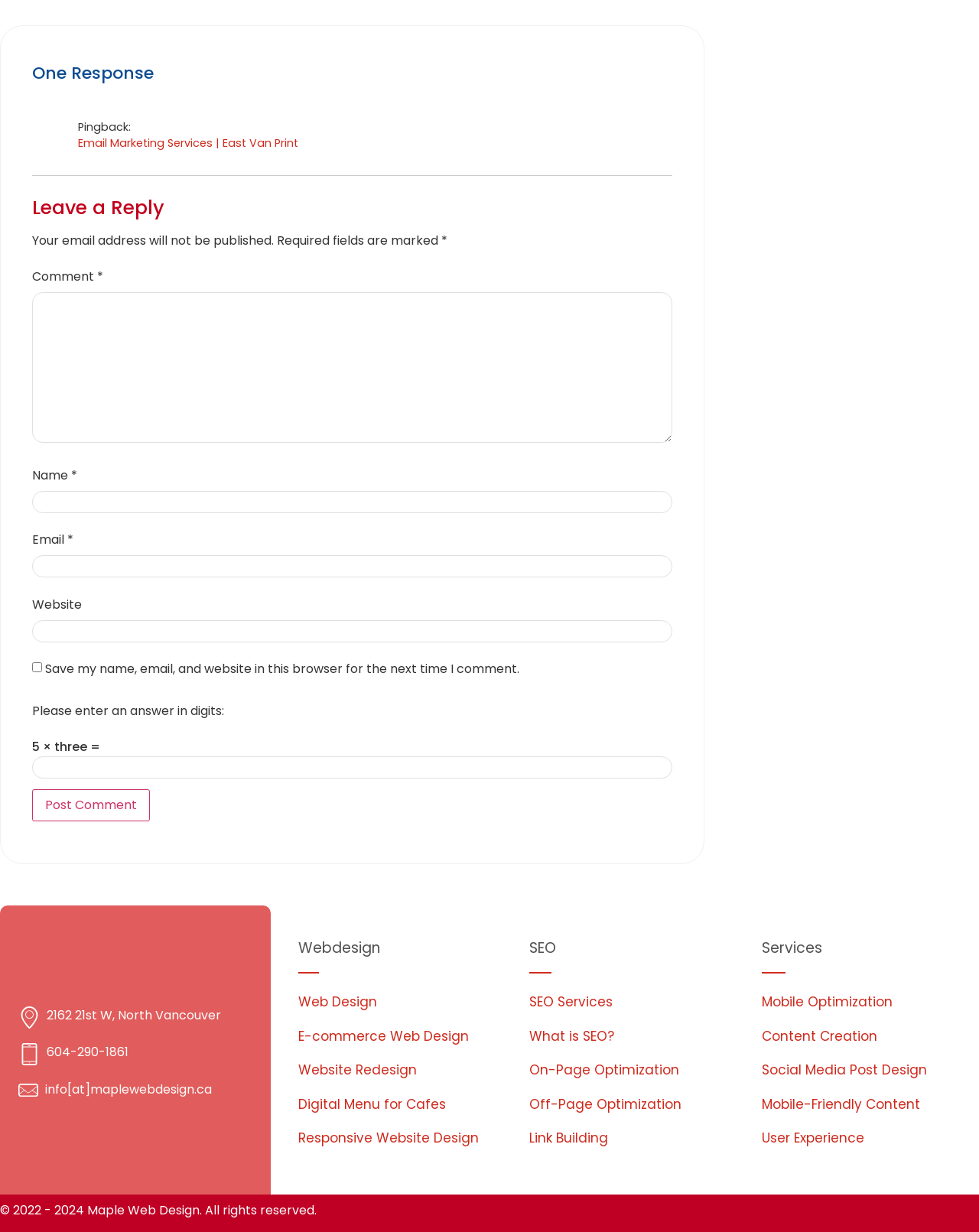Provide the bounding box coordinates of the section that needs to be clicked to accomplish the following instruction: "Click the Post Comment button."

[0.033, 0.641, 0.153, 0.667]